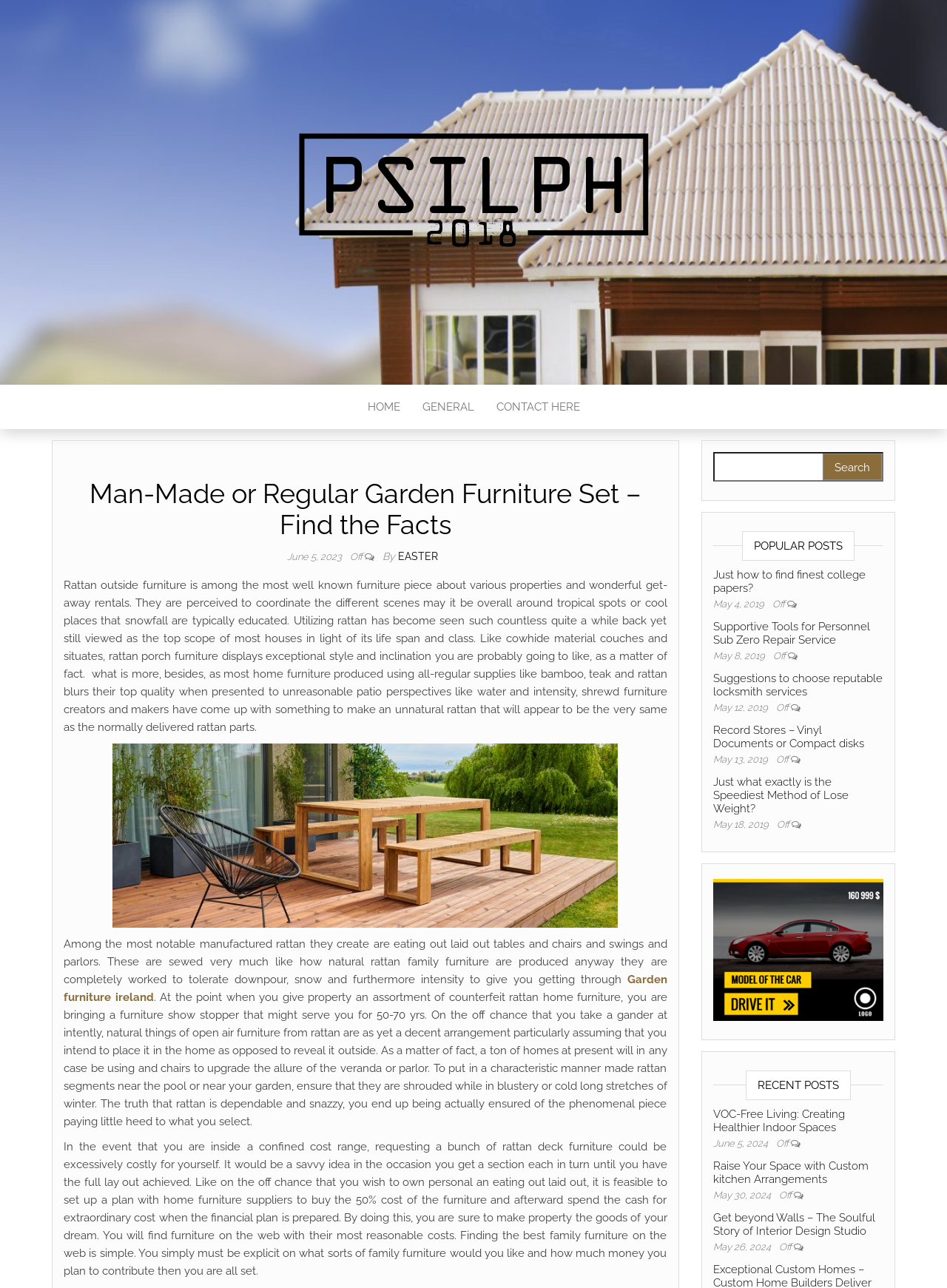Convey a detailed summary of the webpage, mentioning all key elements.

This webpage is about garden furniture, specifically discussing the differences between man-made and regular garden furniture sets. At the top, there is a logo with the text "Psilph 2018" and an image of the same logo. Below the logo, there are navigation links to "HOME", "GENERAL", and "CONTACT HERE". 

The main content of the webpage is divided into two sections. On the left side, there is a heading "Man-Made or Regular Garden Furniture Set – Find the Facts" followed by a date "June 5, 2023" and the author's name "EASTER". The main article discusses the benefits of using rattan furniture, its durability, and how it can be used to create a stylish outdoor space. There is also an image of garden furniture in this section.

On the right side, there is a search bar with a button to search for specific topics. Below the search bar, there are popular posts listed, each with a heading, date, and a link to the full article. The topics of these posts vary, including college papers, personnel sub-zero repair service, locksmith services, record stores, and weight loss.

At the bottom of the webpage, there is a section titled "RECENT POSTS" with more articles listed, each with a heading, date, and a link to the full article. These articles cover topics such as VOC-free living, custom kitchen arrangements, and interior design studios.